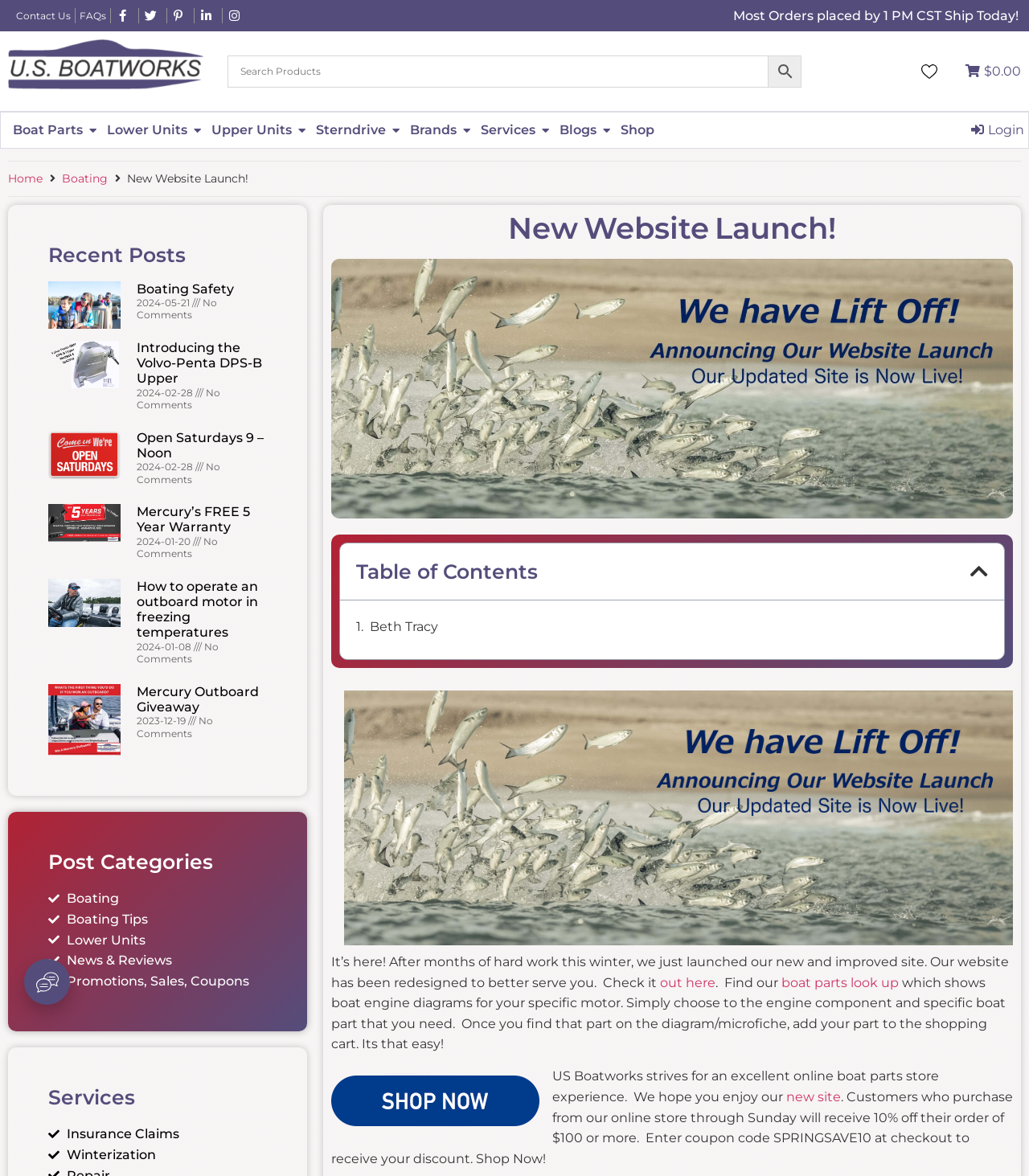Is there a login feature on this website?
Provide a concise answer using a single word or phrase based on the image.

Yes